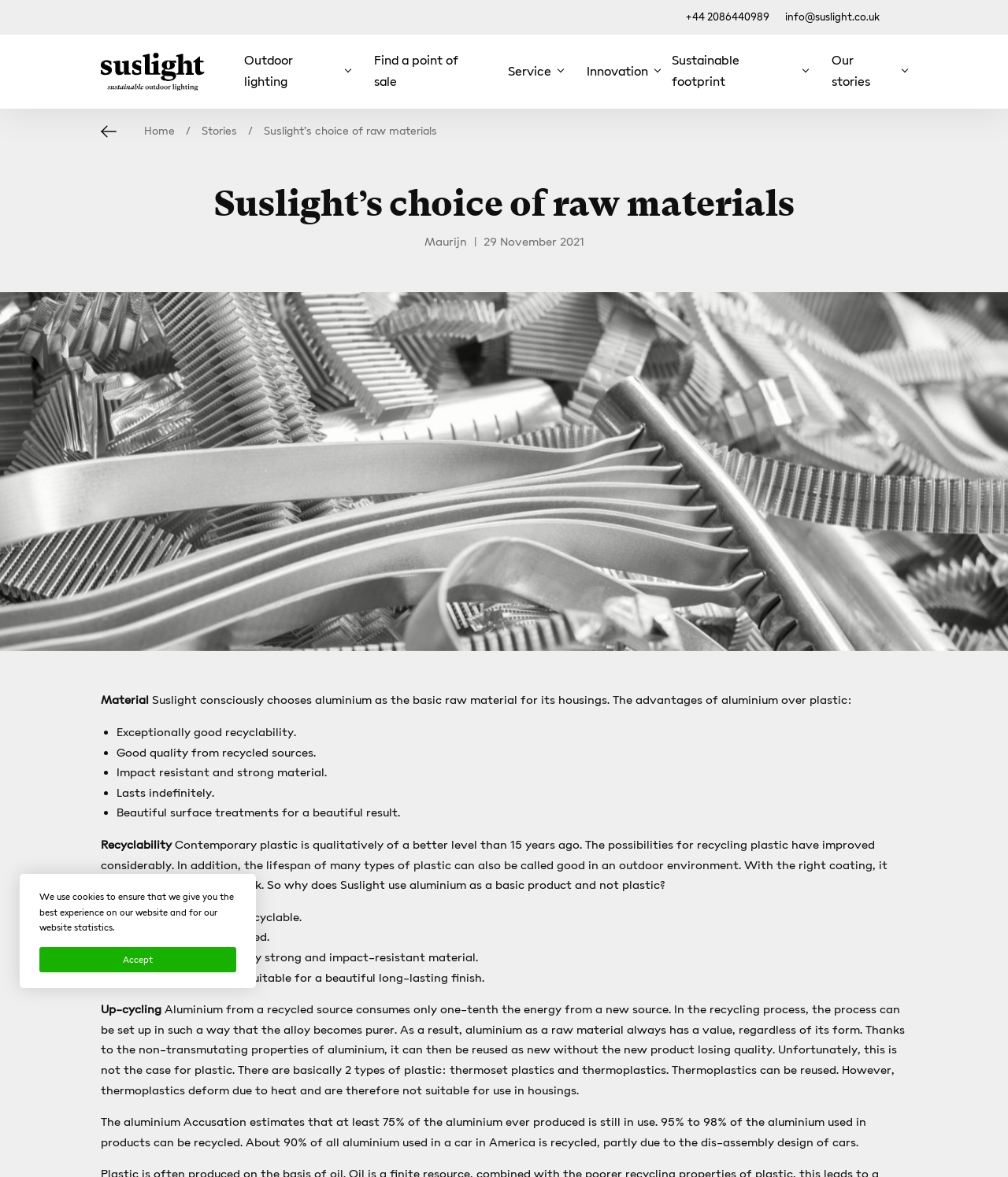What is the company's choice of raw material?
Give a single word or phrase answer based on the content of the image.

Aluminium